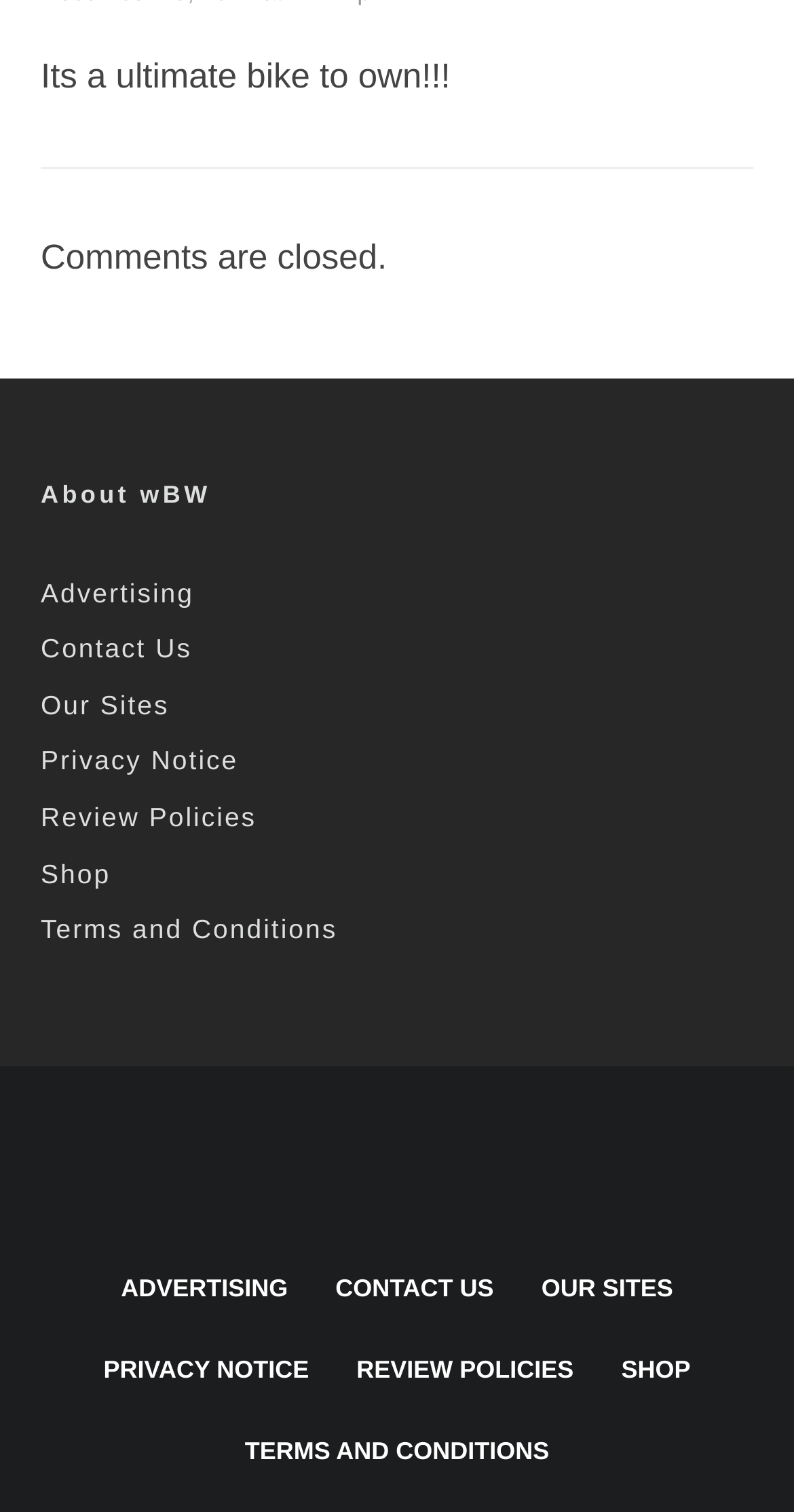Is the comment section open?
Please answer the question with as much detail and depth as you can.

The static text 'Comments are closed.' indicates that the comment section is not open for users to leave comments.